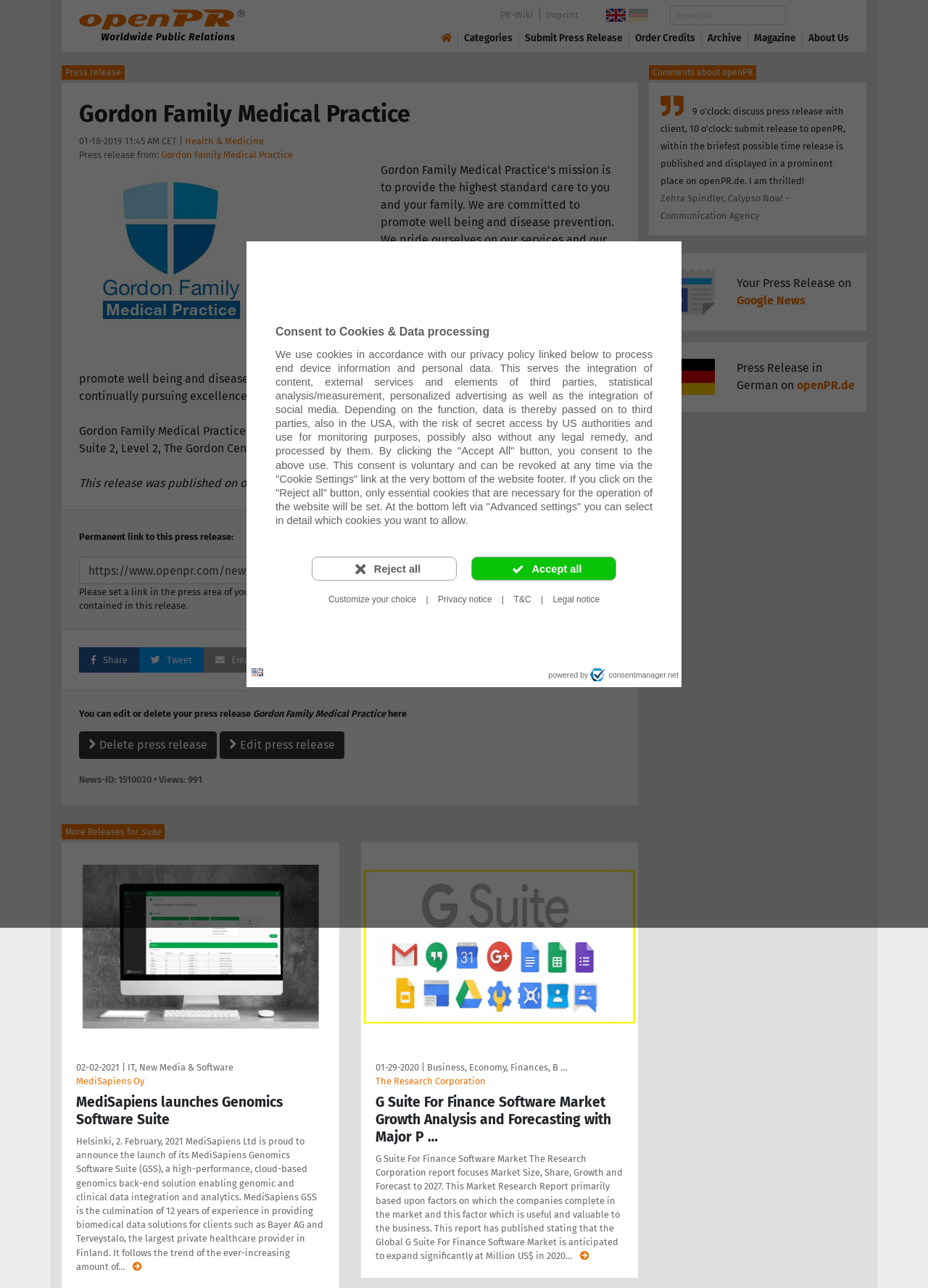What is the date of the press release? Based on the image, give a response in one word or a short phrase.

01-18-2019